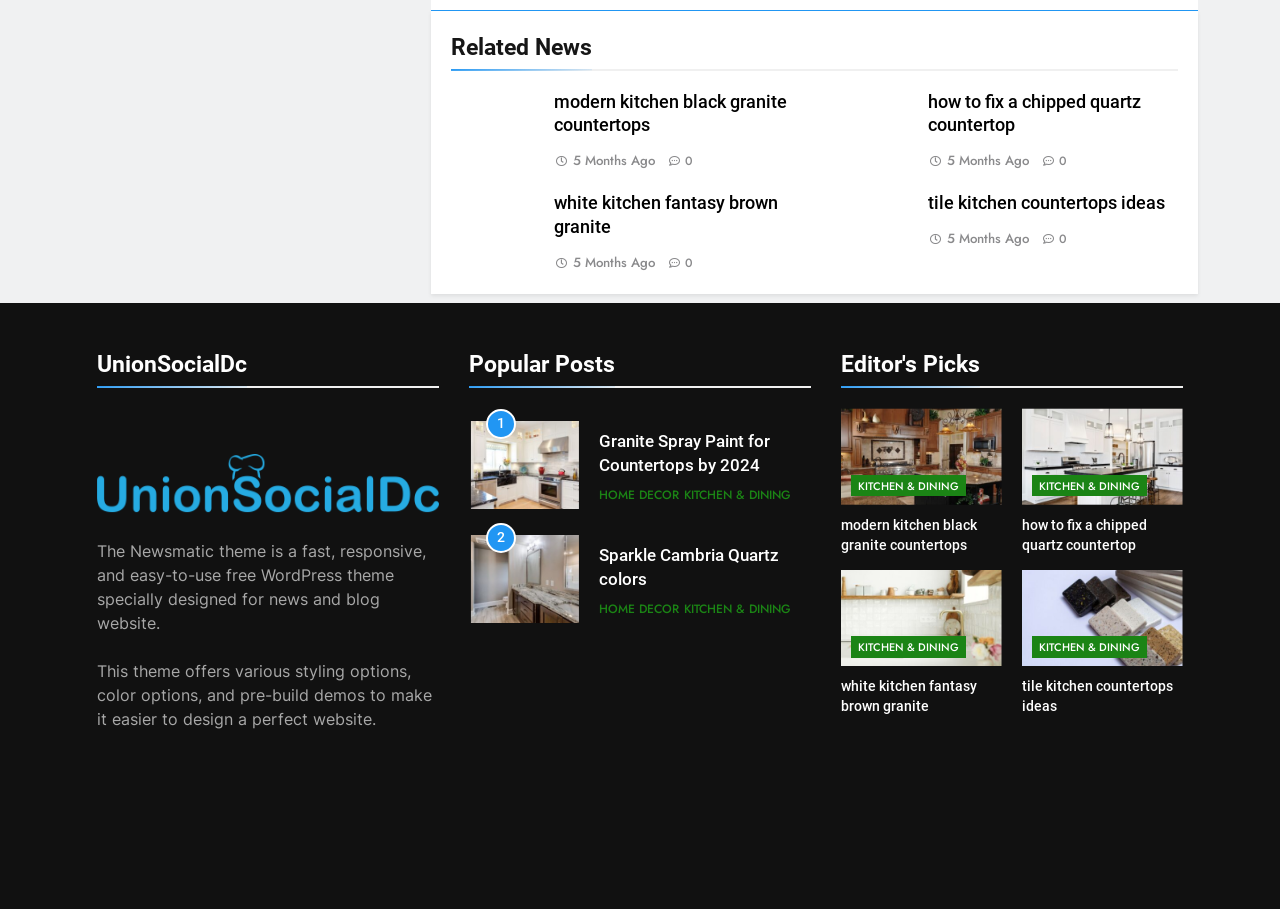Locate the bounding box coordinates of the element to click to perform the following action: 'Visit Facebook page'. The coordinates should be given as four float values between 0 and 1, in the form of [left, top, right, bottom].

None